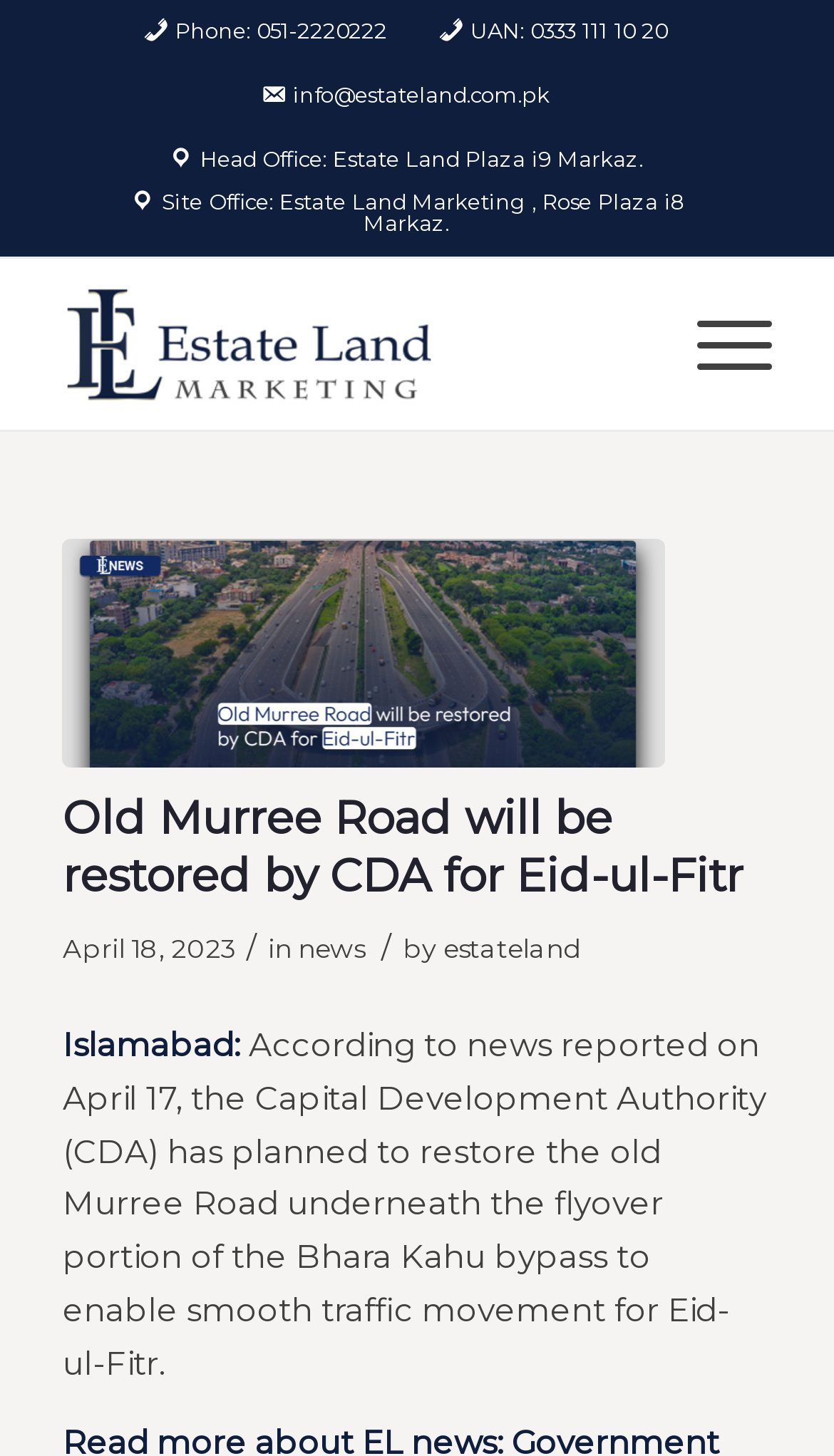Kindly determine the bounding box coordinates of the area that needs to be clicked to fulfill this instruction: "Call the phone number".

[0.21, 0.012, 0.464, 0.031]